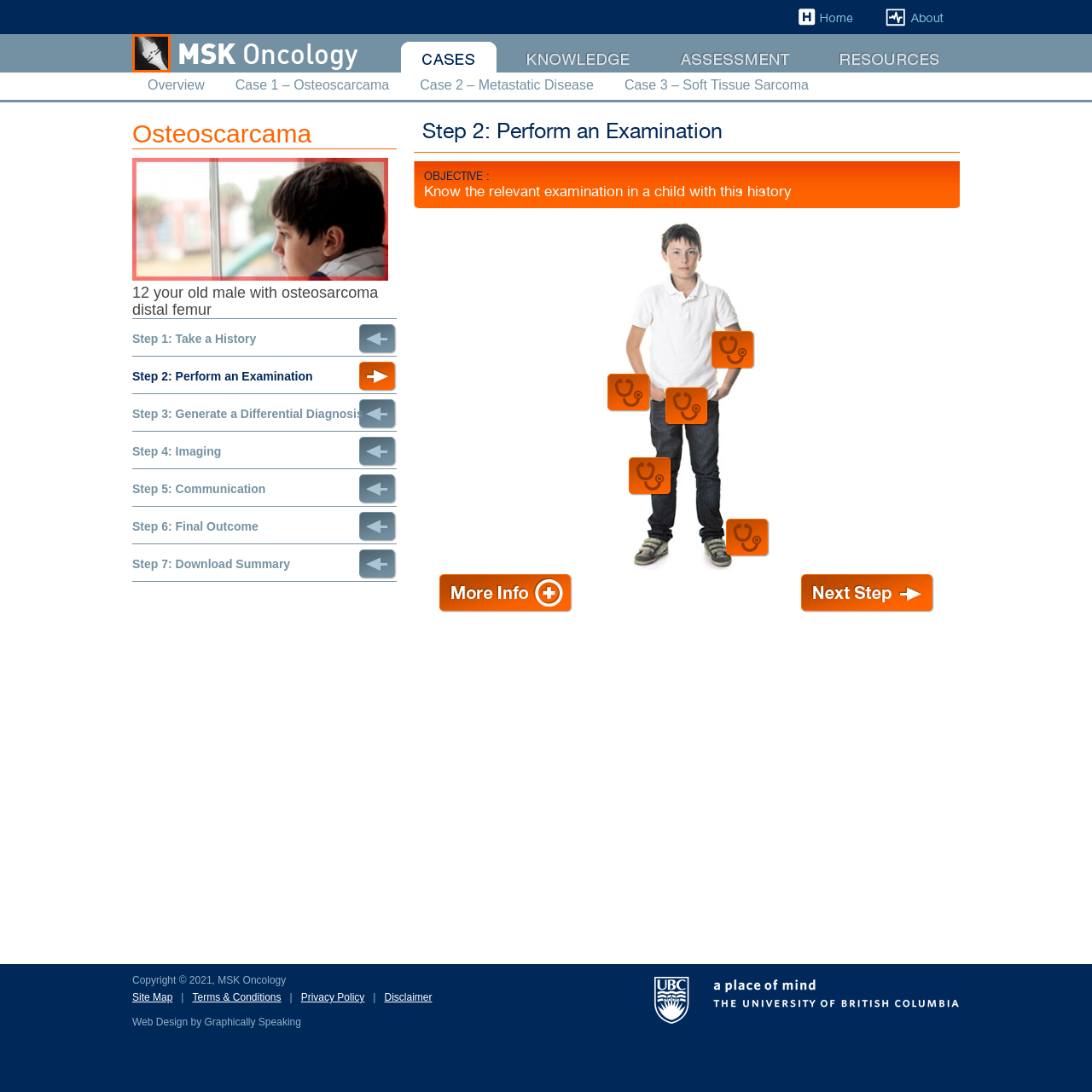With reference to the screenshot, provide a detailed response to the question below:
What is the current step in the examination process?

Based on the webpage, I can see that the current step is 'Step 2: Perform an Examination' as indicated by the heading and the links to other steps.